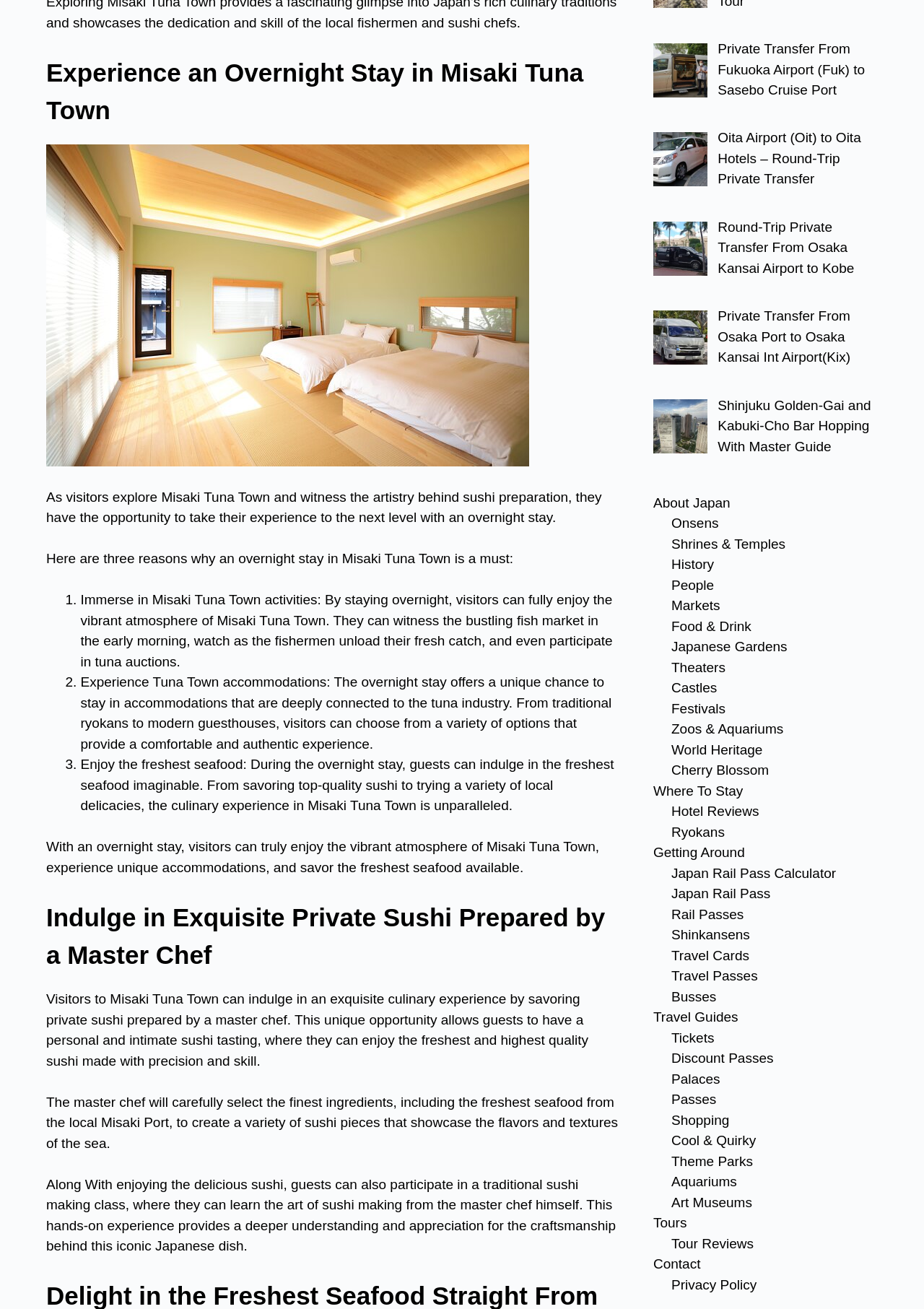What type of accommodations are available in Misaki Tuna Town?
Please provide a comprehensive answer based on the details in the screenshot.

According to the text 'The overnight stay offers a unique chance to stay in accommodations that are deeply connected to the tuna industry. From traditional ryokans to modern guesthouses, visitors can choose from a variety of options that provide a comfortable and authentic experience.', it can be inferred that ryokans and guesthouses are the types of accommodations available in Misaki Tuna Town.